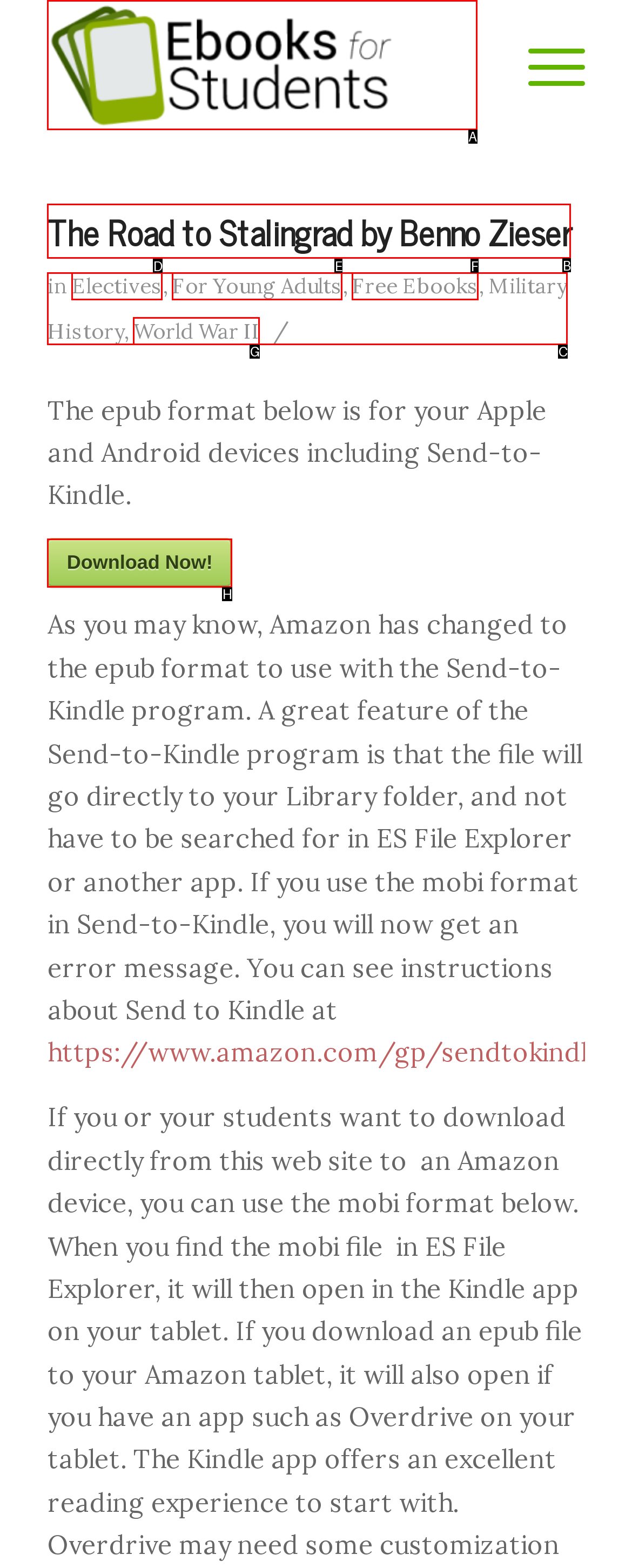Point out which HTML element you should click to fulfill the task: Click the The Road to Stalingrad by Benno Zieser link.
Provide the option's letter from the given choices.

B